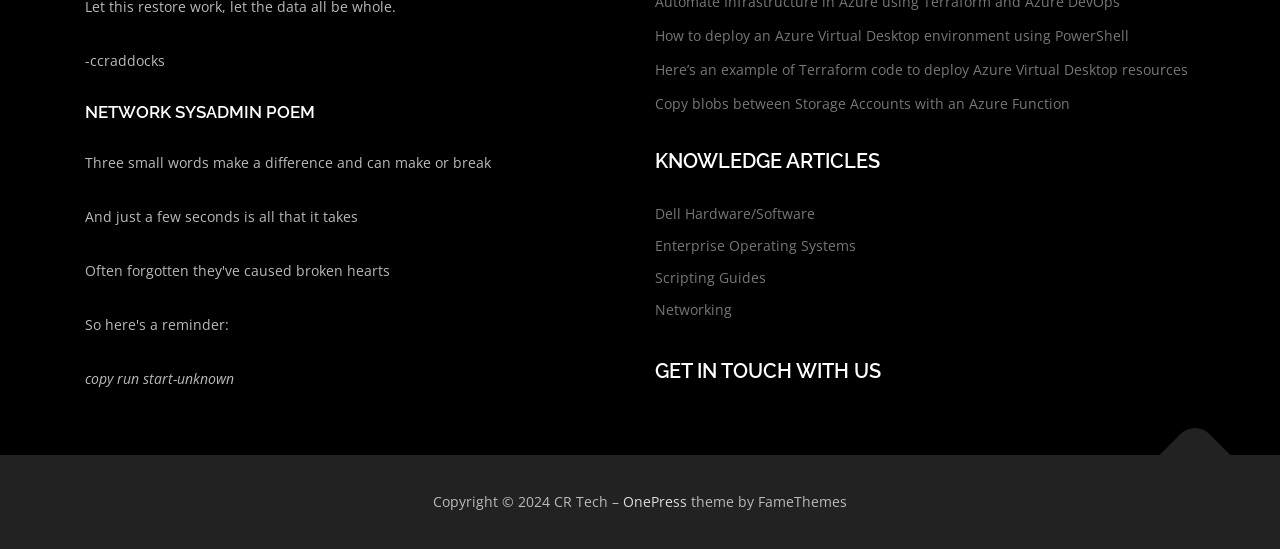Please specify the bounding box coordinates of the region to click in order to perform the following instruction: "Read the latest posts".

None